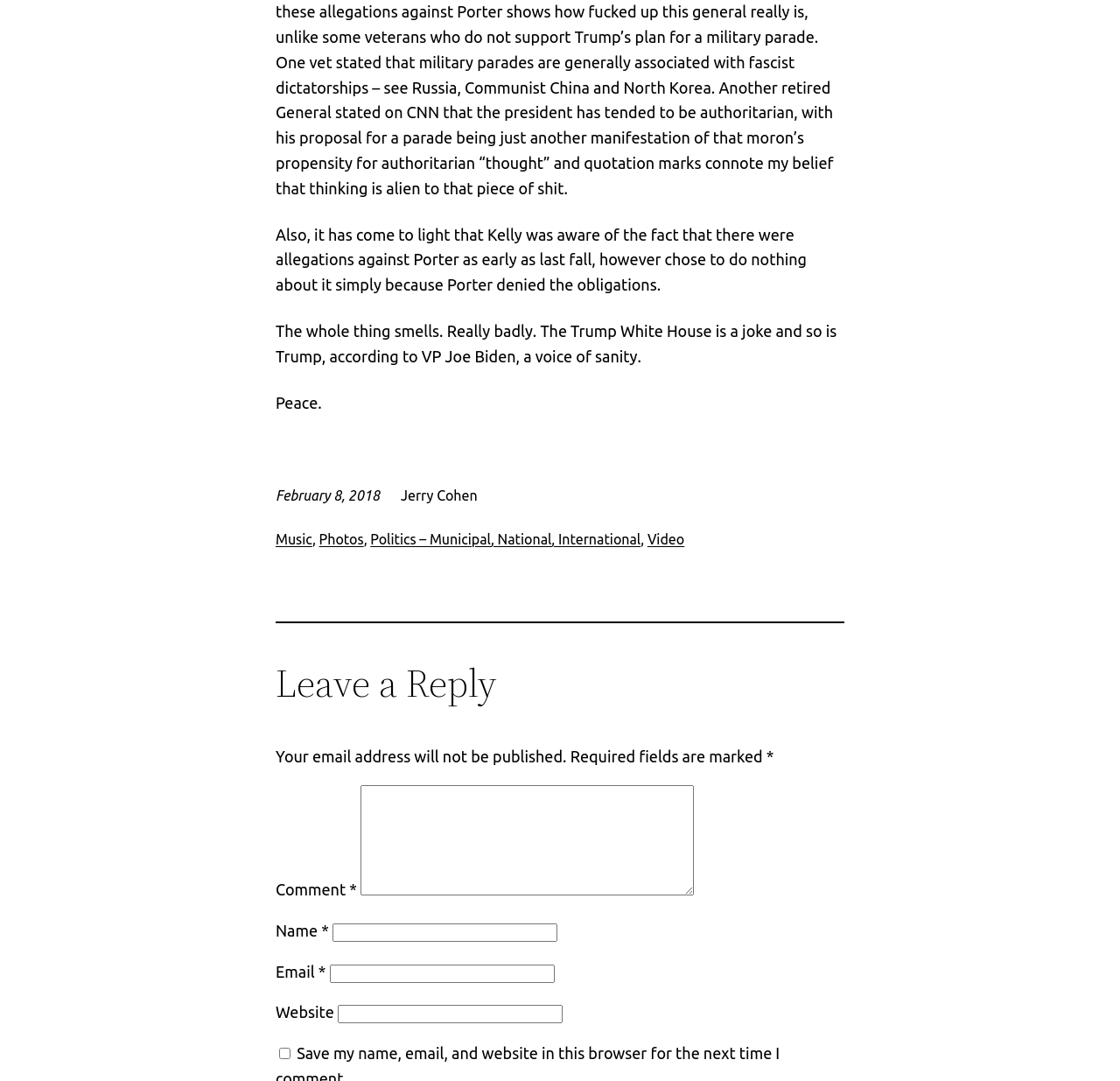What is the purpose of the checkbox?
Provide an in-depth and detailed answer to the question.

The checkbox is located at the bottom of the comment section and is labeled 'Save my name, email, and website in this browser for the next time I comment.'. Its purpose is to save the user's information so that they do not have to re-enter it the next time they comment.